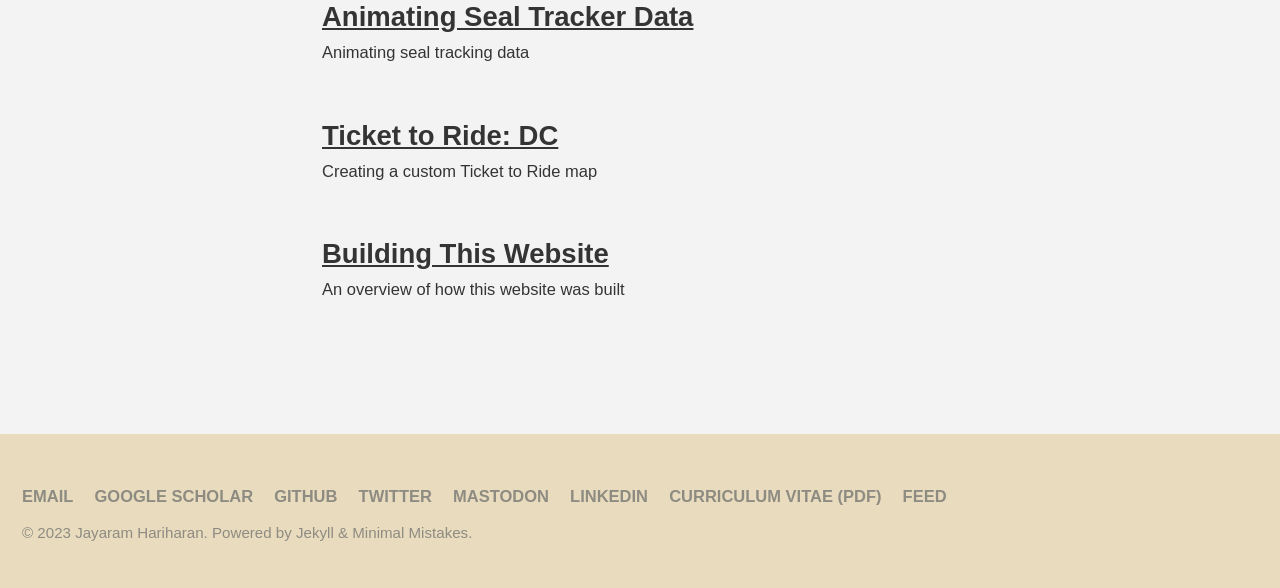Indicate the bounding box coordinates of the element that must be clicked to execute the instruction: "Input current gross monthly wages". The coordinates should be given as four float numbers between 0 and 1, i.e., [left, top, right, bottom].

None